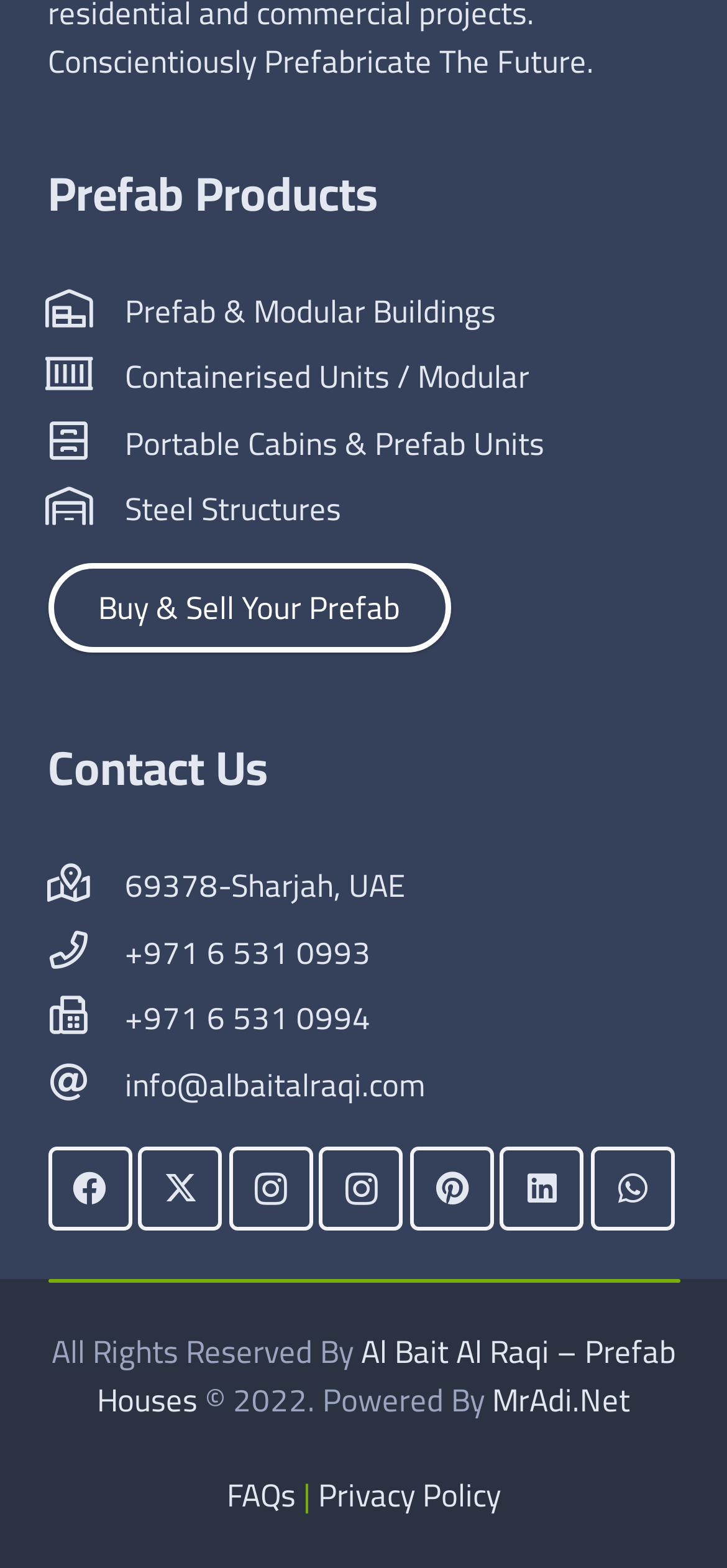Respond with a single word or phrase to the following question:
What is the company's location?

Sharjah, UAE